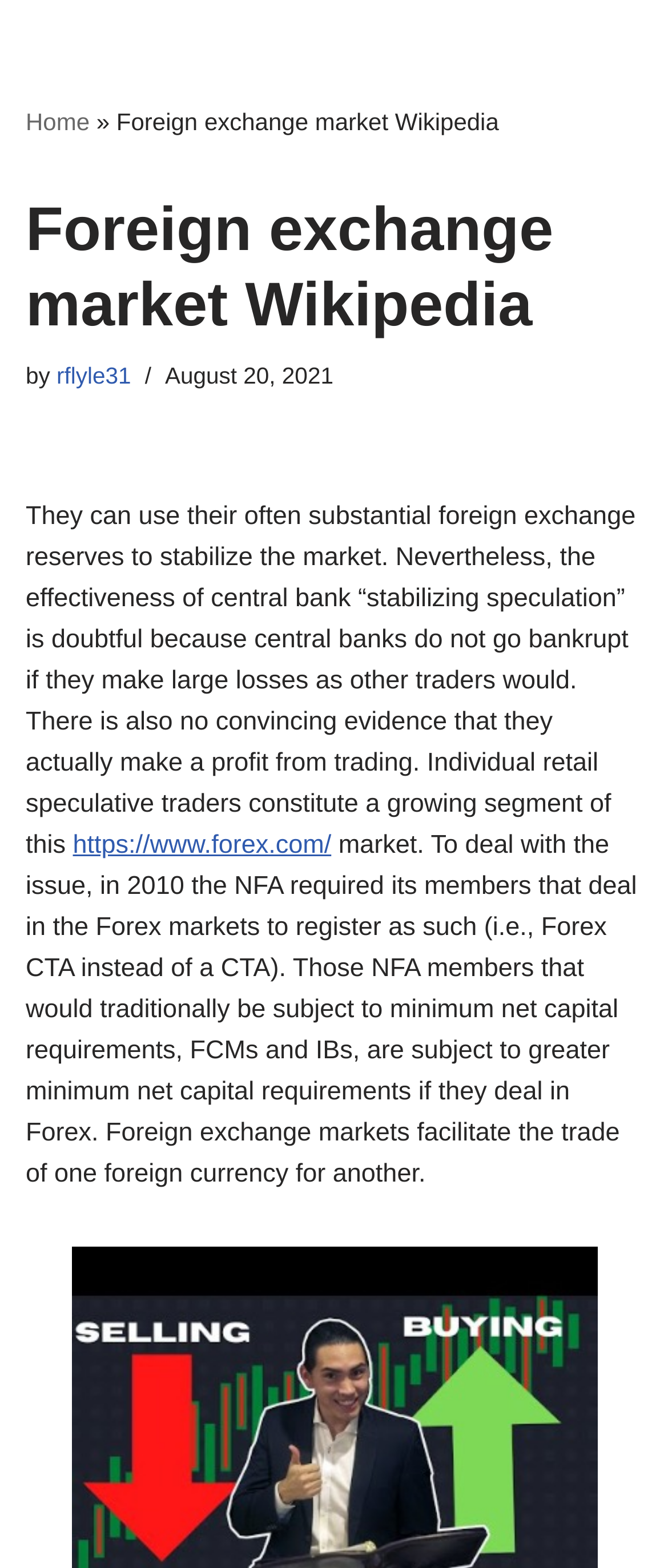Respond with a single word or short phrase to the following question: 
What is the purpose of the NFA requirement in 2010?

To register Forex CTA